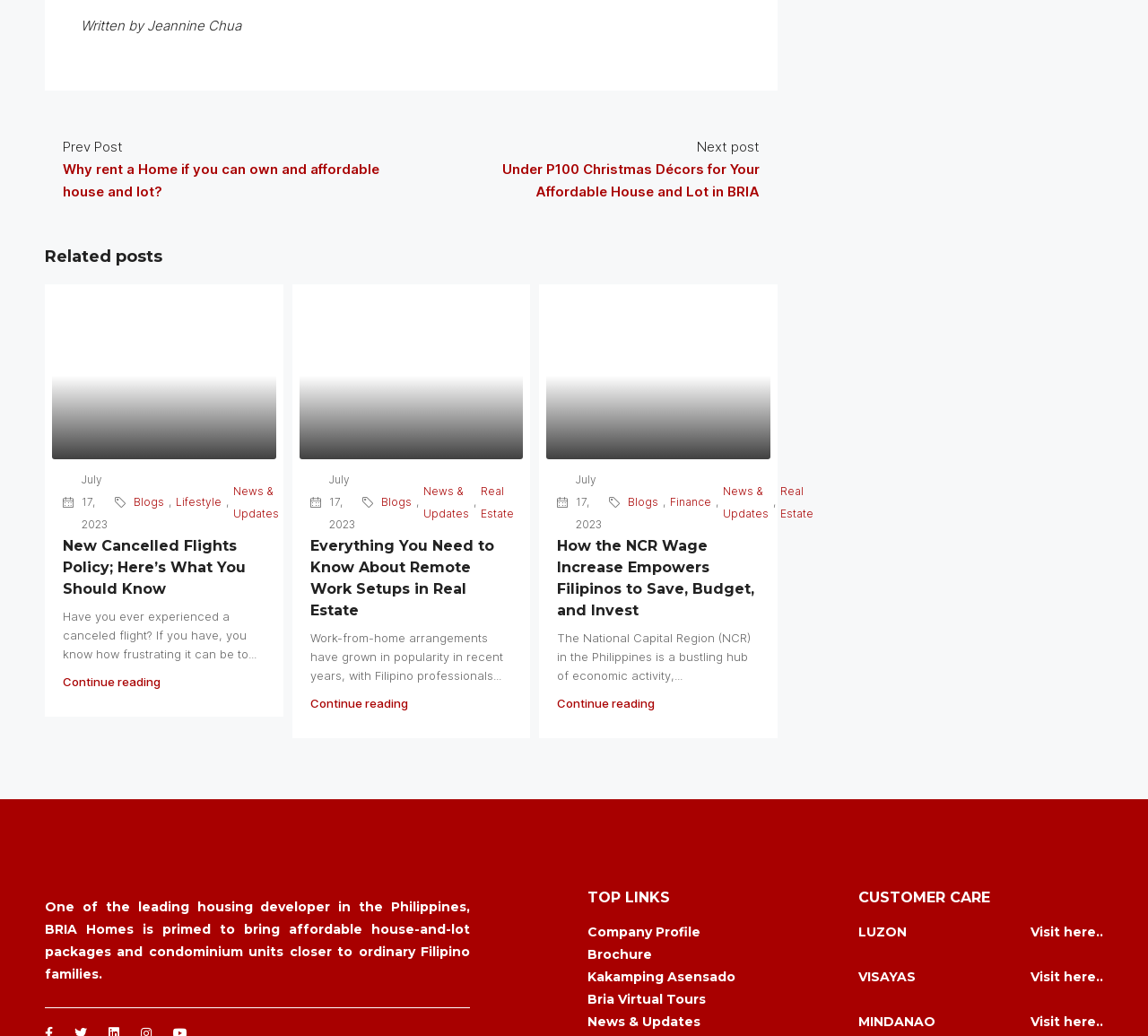Give the bounding box coordinates for the element described as: "News & Updates".

[0.368, 0.463, 0.408, 0.506]